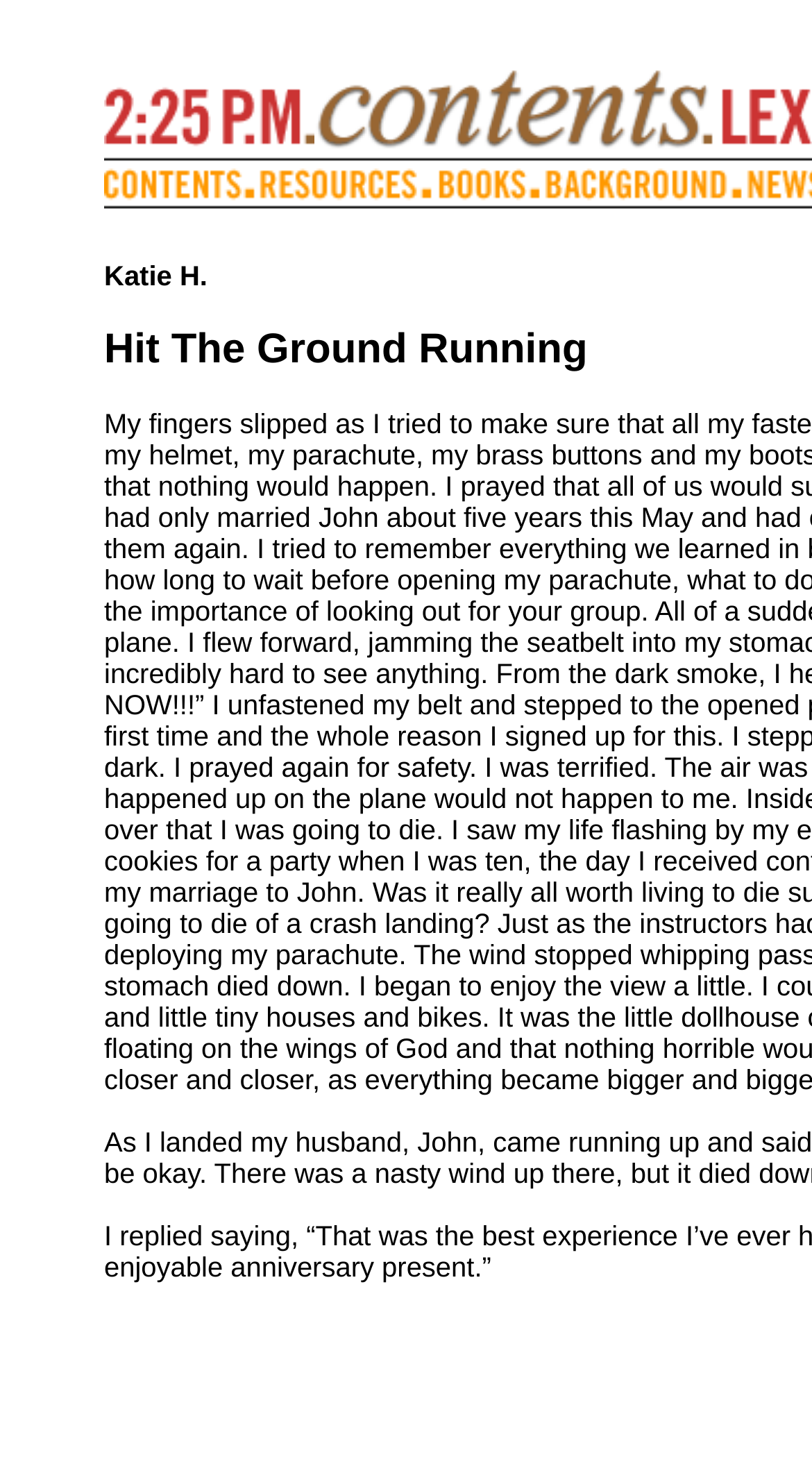Respond to the following query with just one word or a short phrase: 
How many link elements are there in the webpage?

5